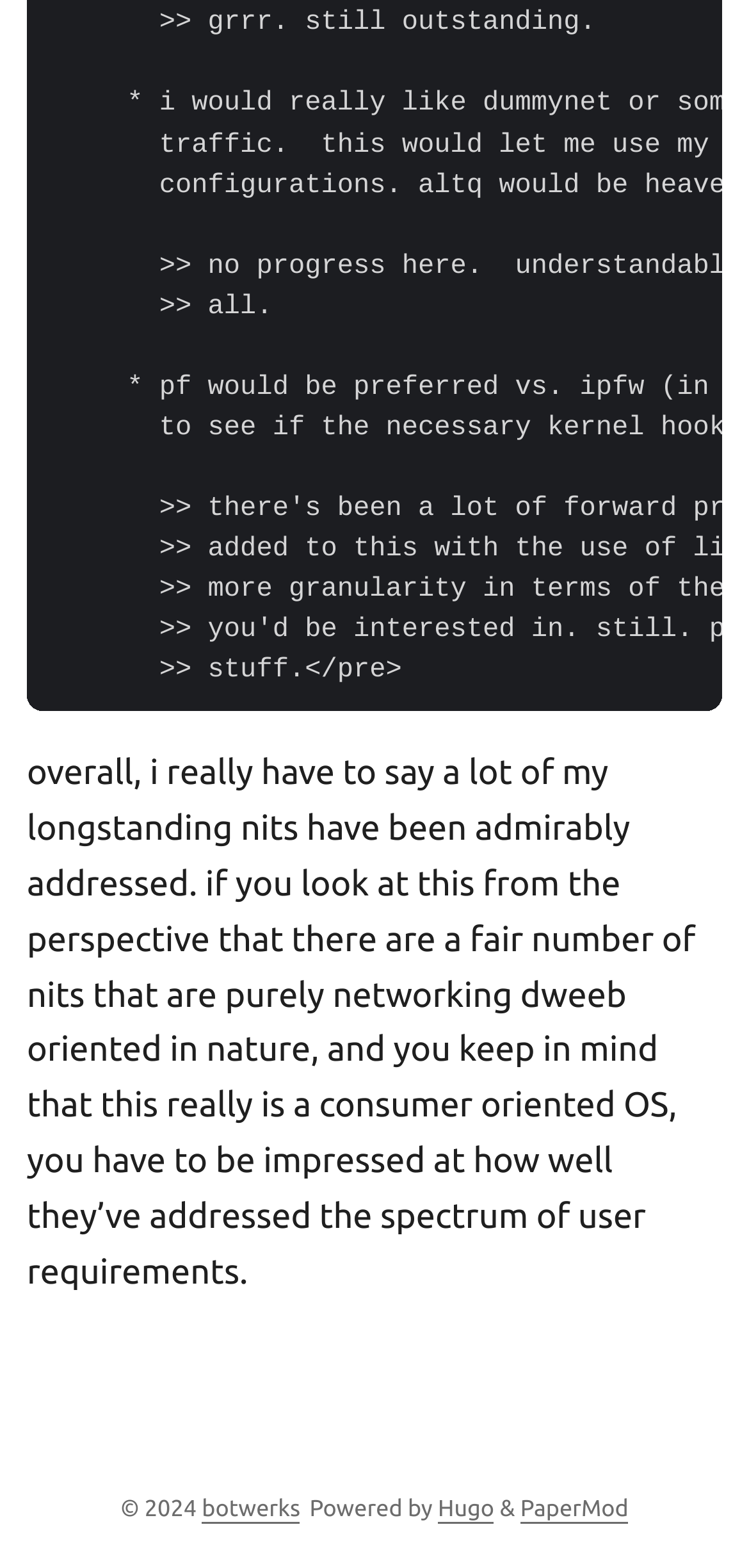Based on the element description: "botwerks", identify the UI element and provide its bounding box coordinates. Use four float numbers between 0 and 1, [left, top, right, bottom].

[0.27, 0.955, 0.401, 0.972]